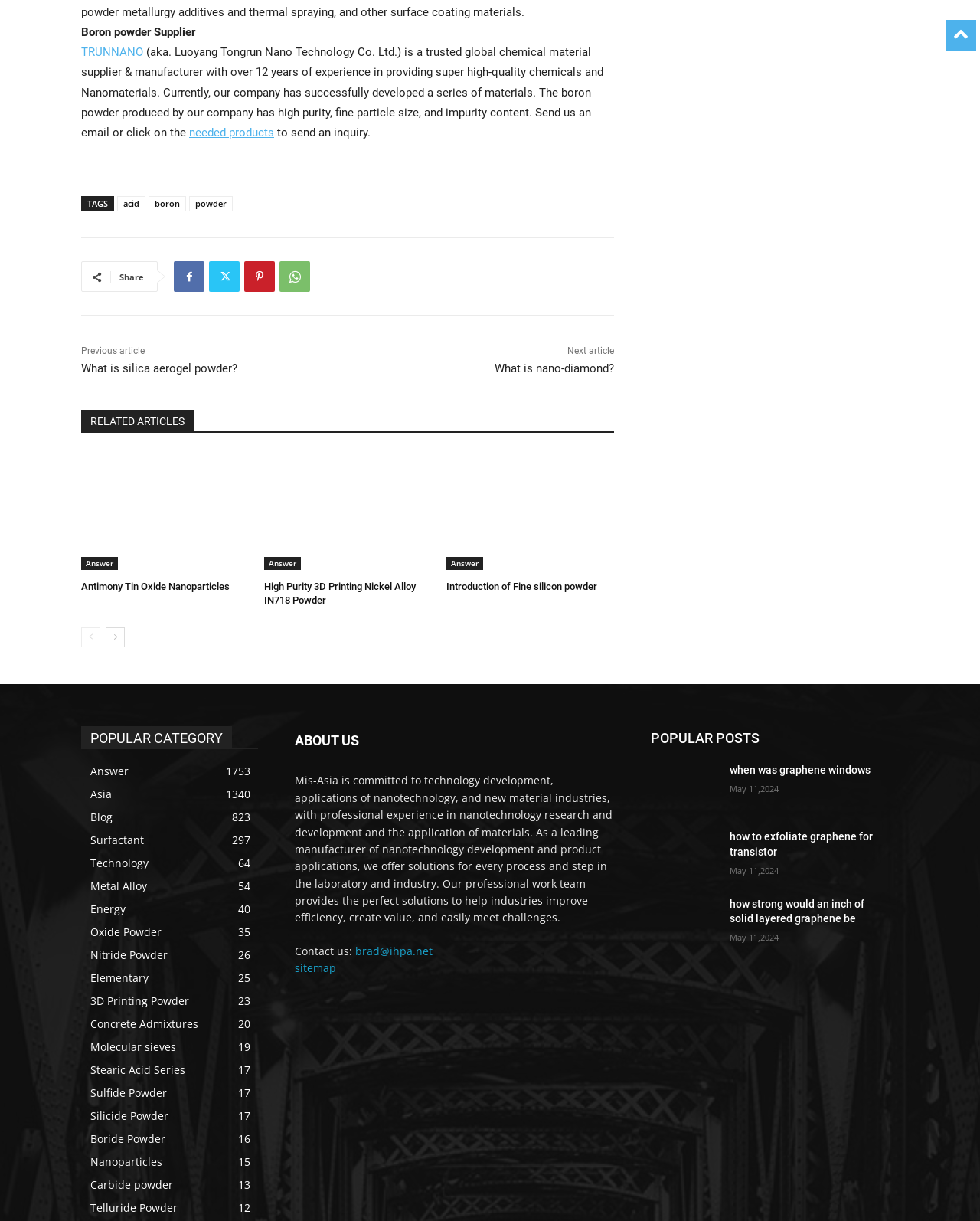How many 'RELATED ARTICLES' links are there?
Analyze the screenshot and provide a detailed answer to the question.

The 'RELATED ARTICLES' section is located in the middle of the webpage, and it contains 3 links, including 'Antimony Tin Oxide Nanoparticles', 'High Purity 3D Printing Nickel Alloy IN718 Powder', and 'Introduction of Fine silicon powder'.